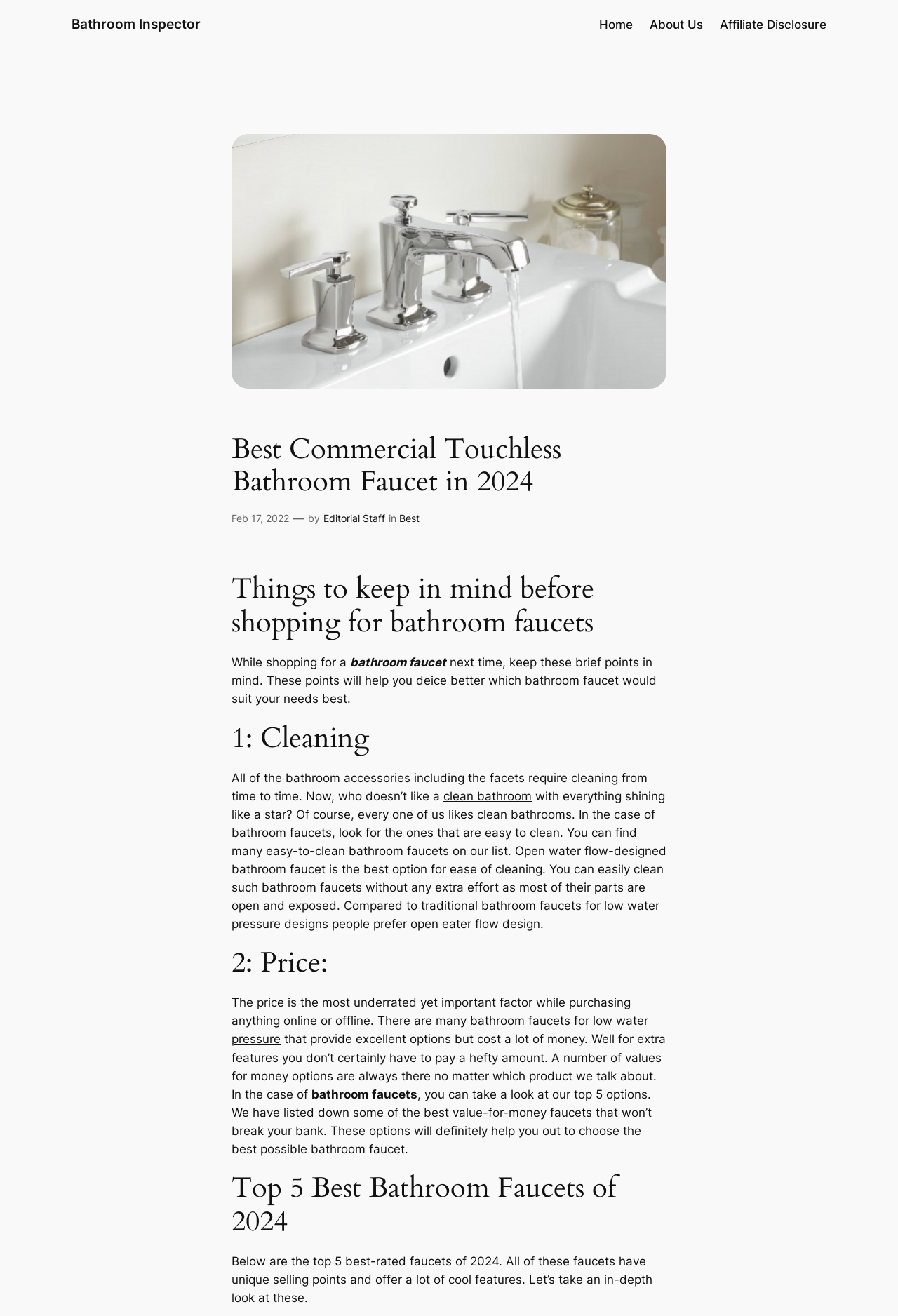What is the first factor to consider when shopping for bathroom faucets?
Provide a detailed and extensive answer to the question.

The webpage highlights the importance of cleaning when it comes to bathroom faucets, stating that all bathroom accessories, including faucets, require cleaning from time to time. It suggests looking for faucets that are easy to clean, with open water flow-designed faucets being a good option.